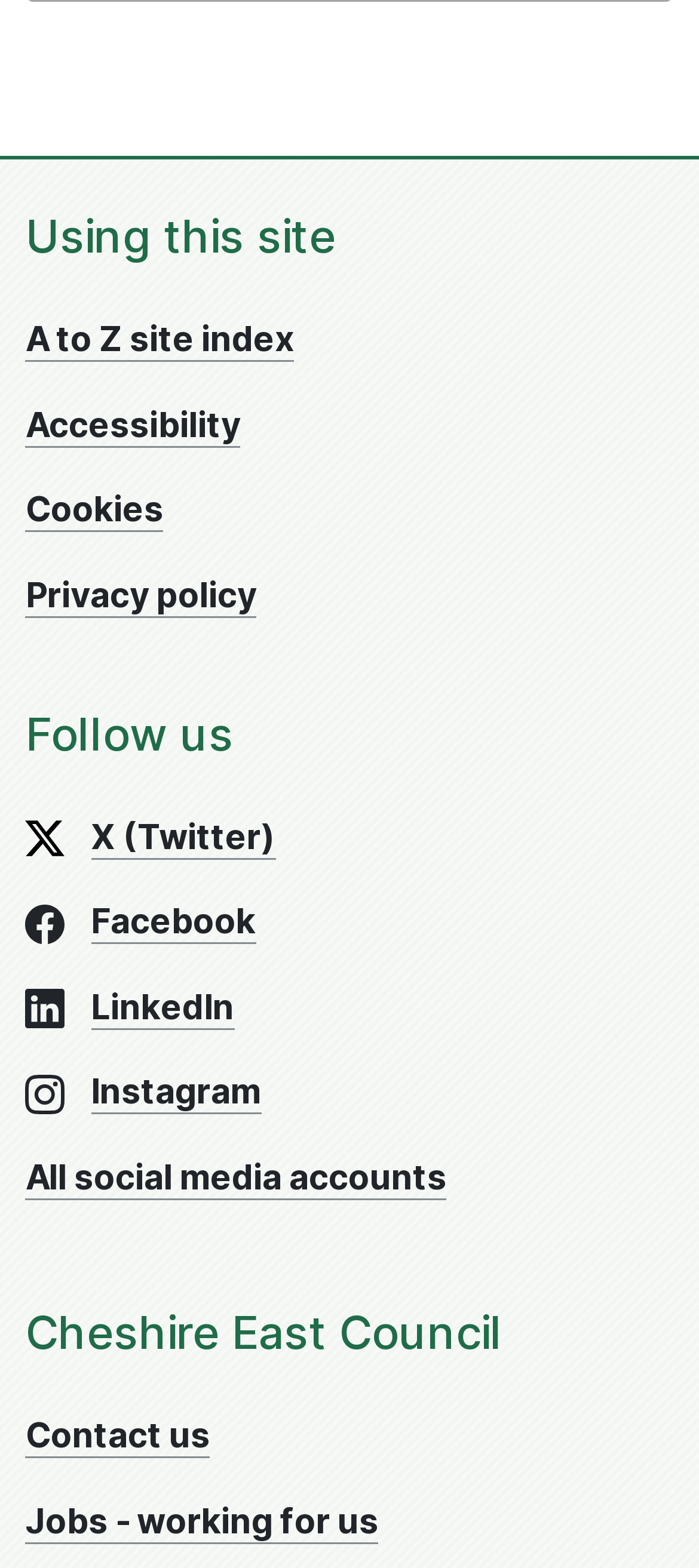Please provide a comprehensive answer to the question below using the information from the image: How many headings are there on the webpage?

There are three headings on the webpage, which can be determined by counting the number of elements with types 'heading'.